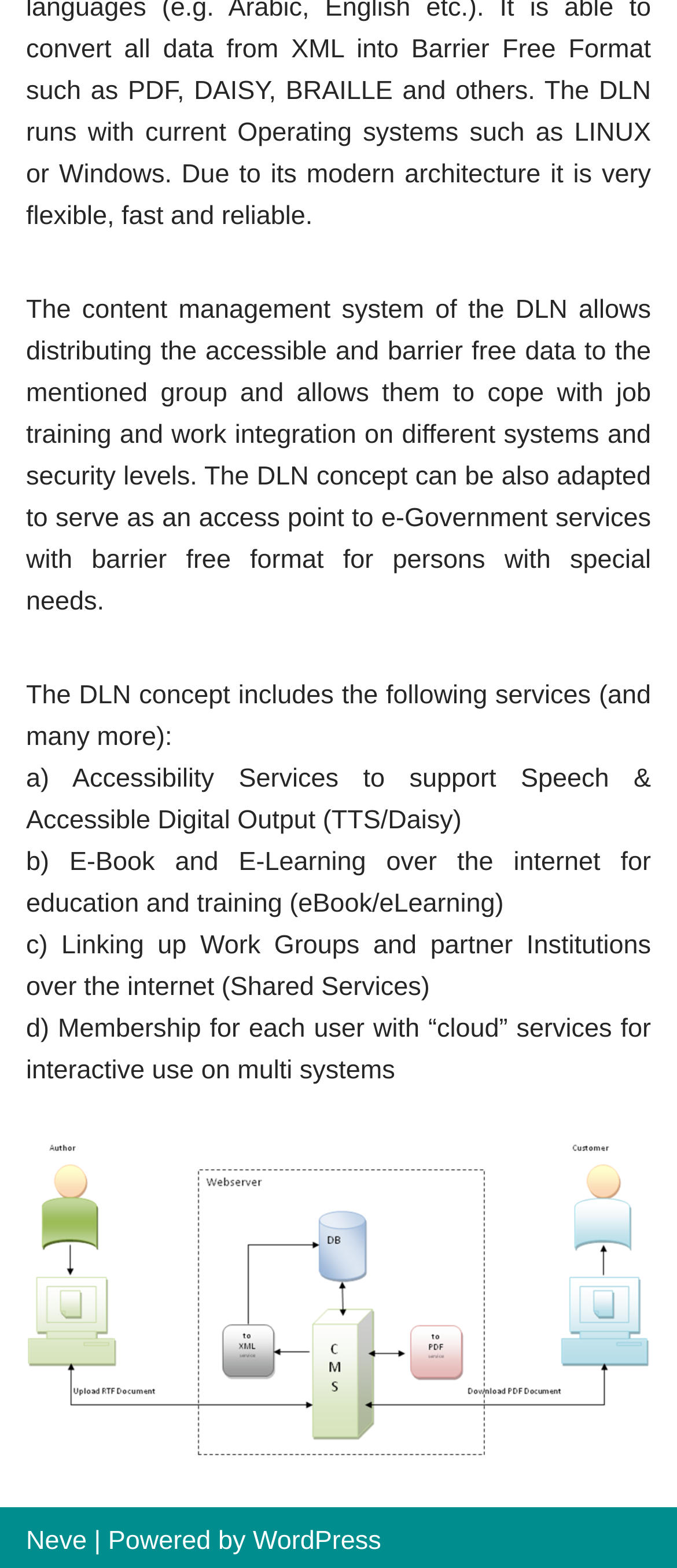Provide your answer in a single word or phrase: 
How many services are mentioned in the DLN concept?

Four